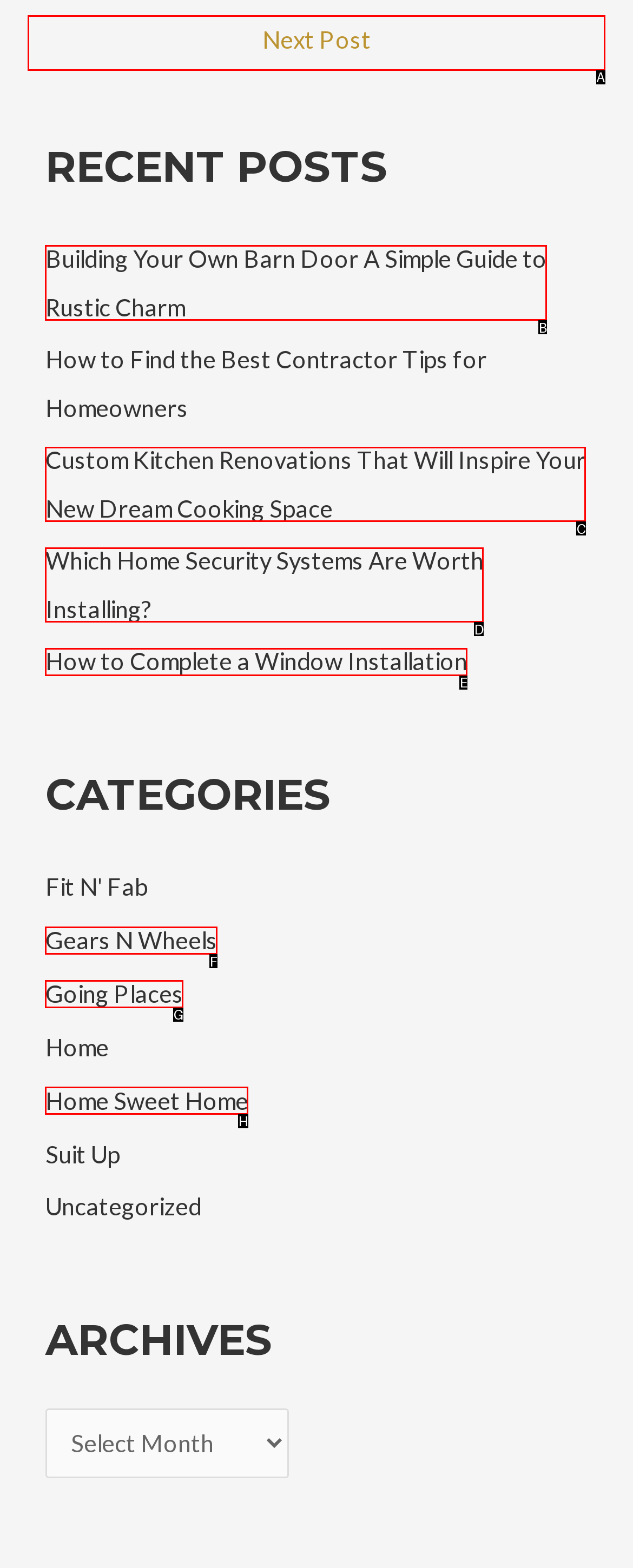From the choices given, find the HTML element that matches this description: Next Post →. Answer with the letter of the selected option directly.

A